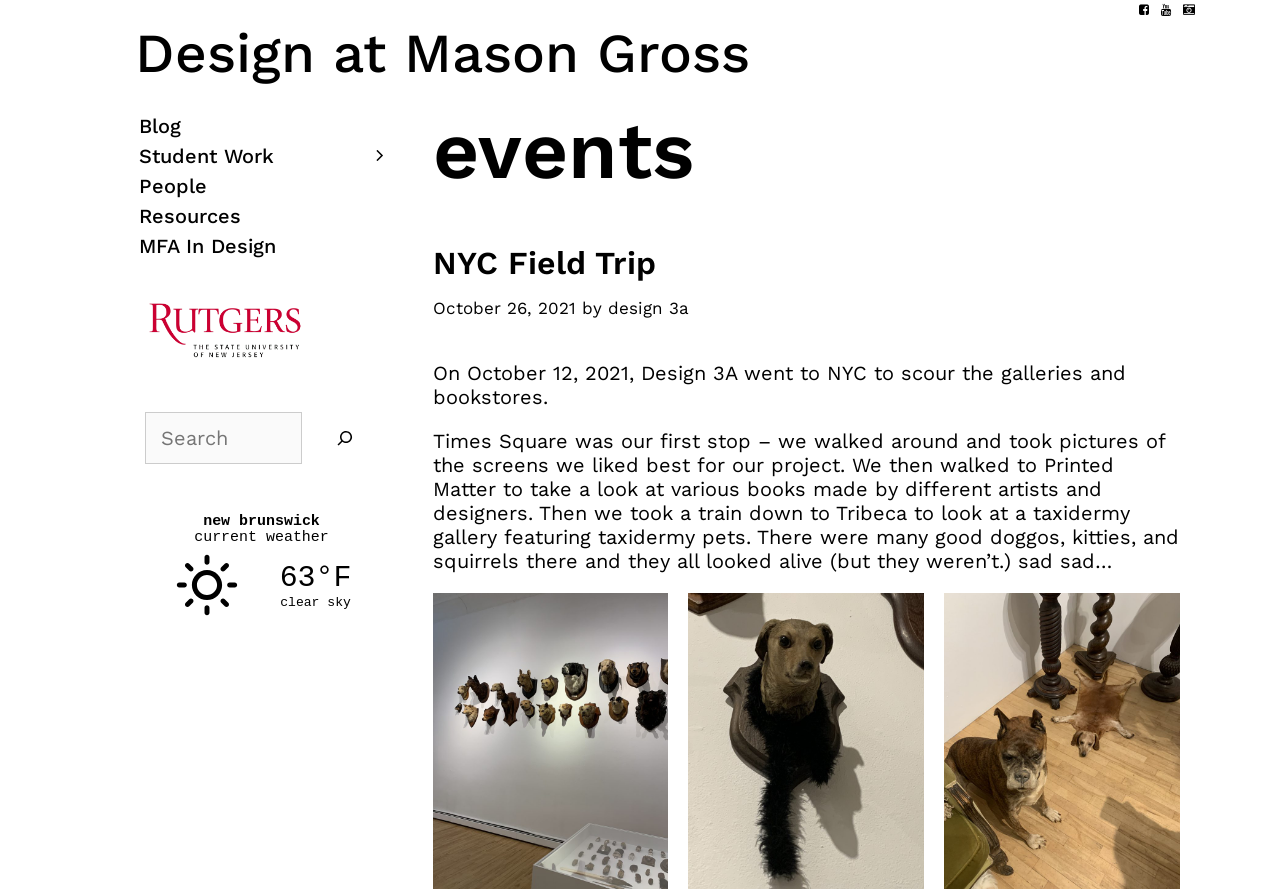Find the bounding box coordinates of the area to click in order to follow the instruction: "go to the Design at Mason Gross page".

[0.105, 0.024, 0.586, 0.096]